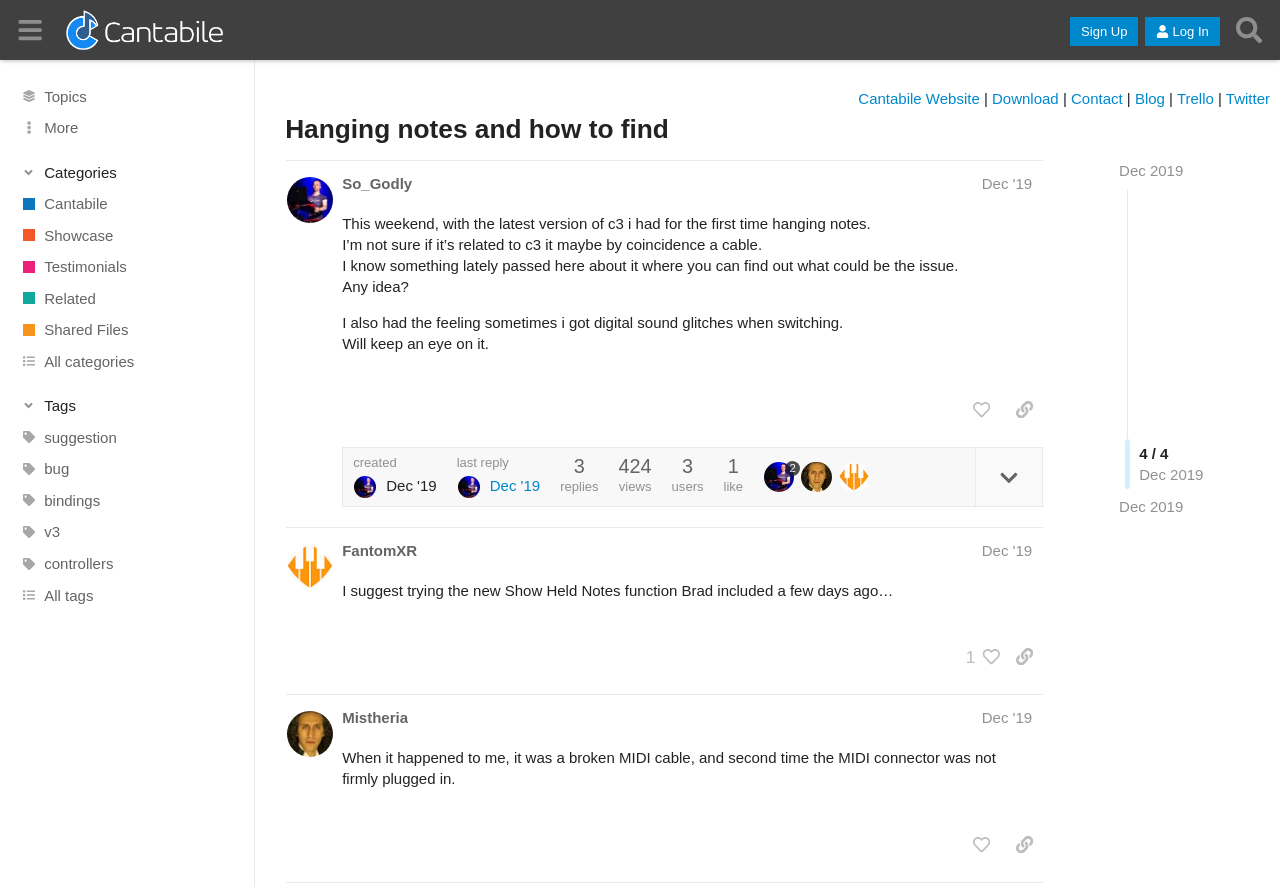Could you locate the bounding box coordinates for the section that should be clicked to accomplish this task: "Click on the 'Categories' button".

[0.015, 0.183, 0.184, 0.206]